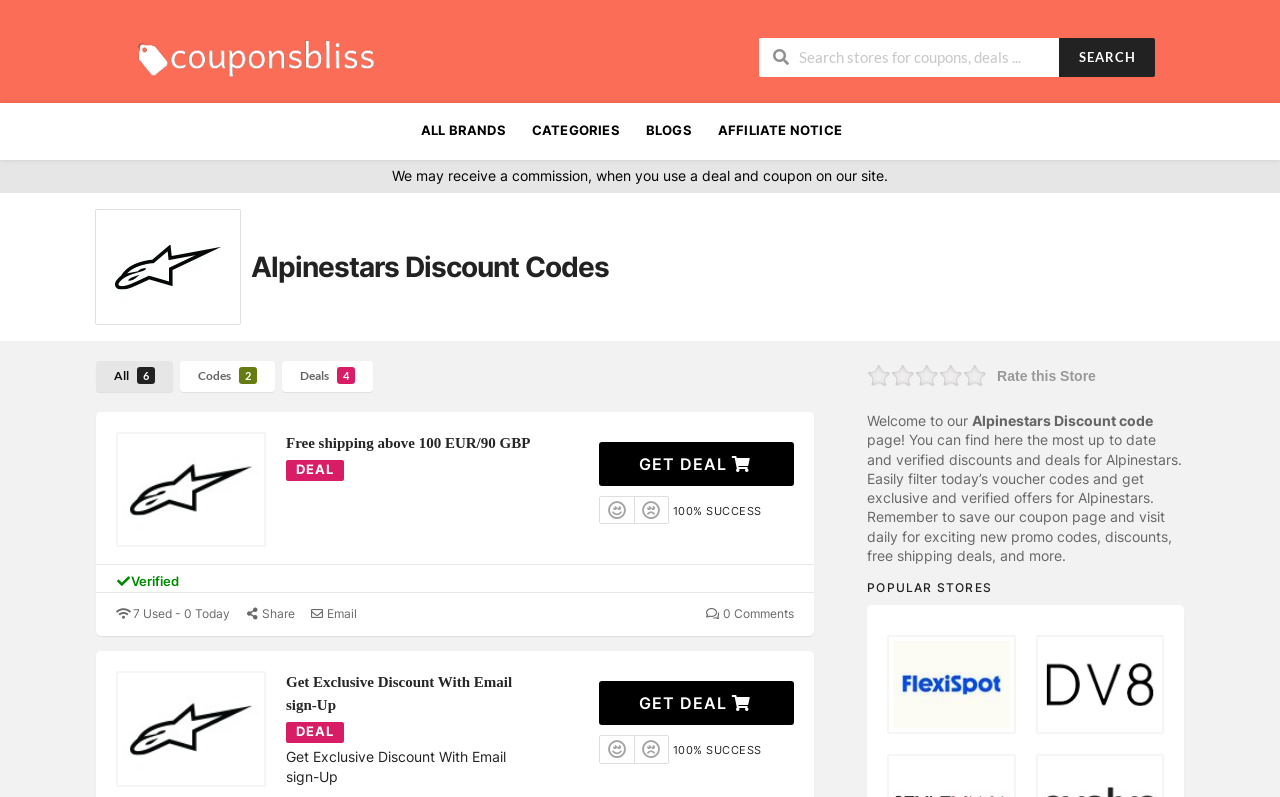From the element description: "alt="Avatar"", extract the bounding box coordinates of the UI element. The coordinates should be expressed as four float numbers between 0 and 1, in the order [left, top, right, bottom].

None